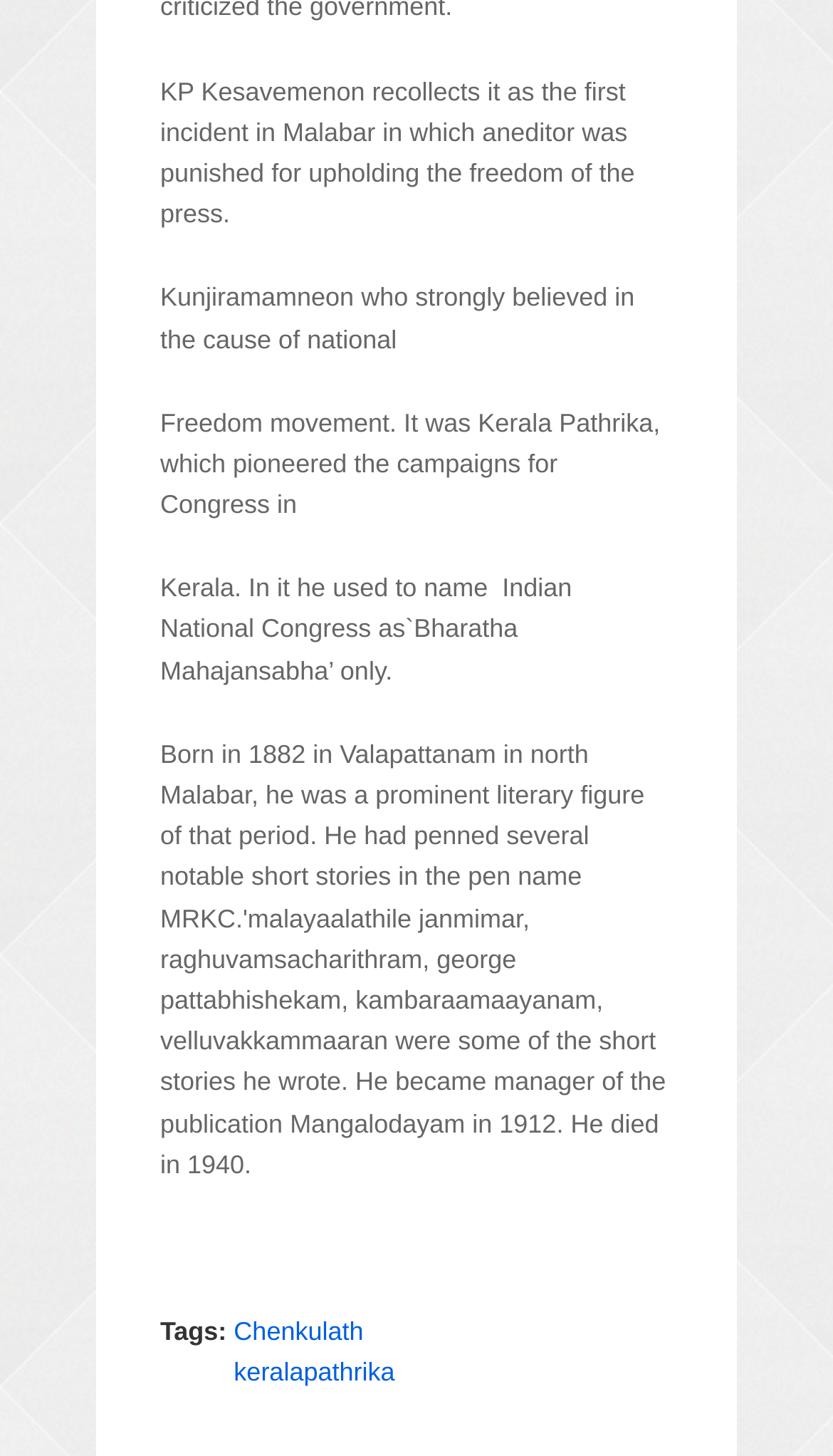What is the alternative name used by the author for Indian National Congress?
Answer the question in as much detail as possible.

The fourth sentence of the webpage states 'In it he used to name Indian National Congress as Bharatha Mahajansabha only.' Hence, the answer is Bharatha Mahajansabha.